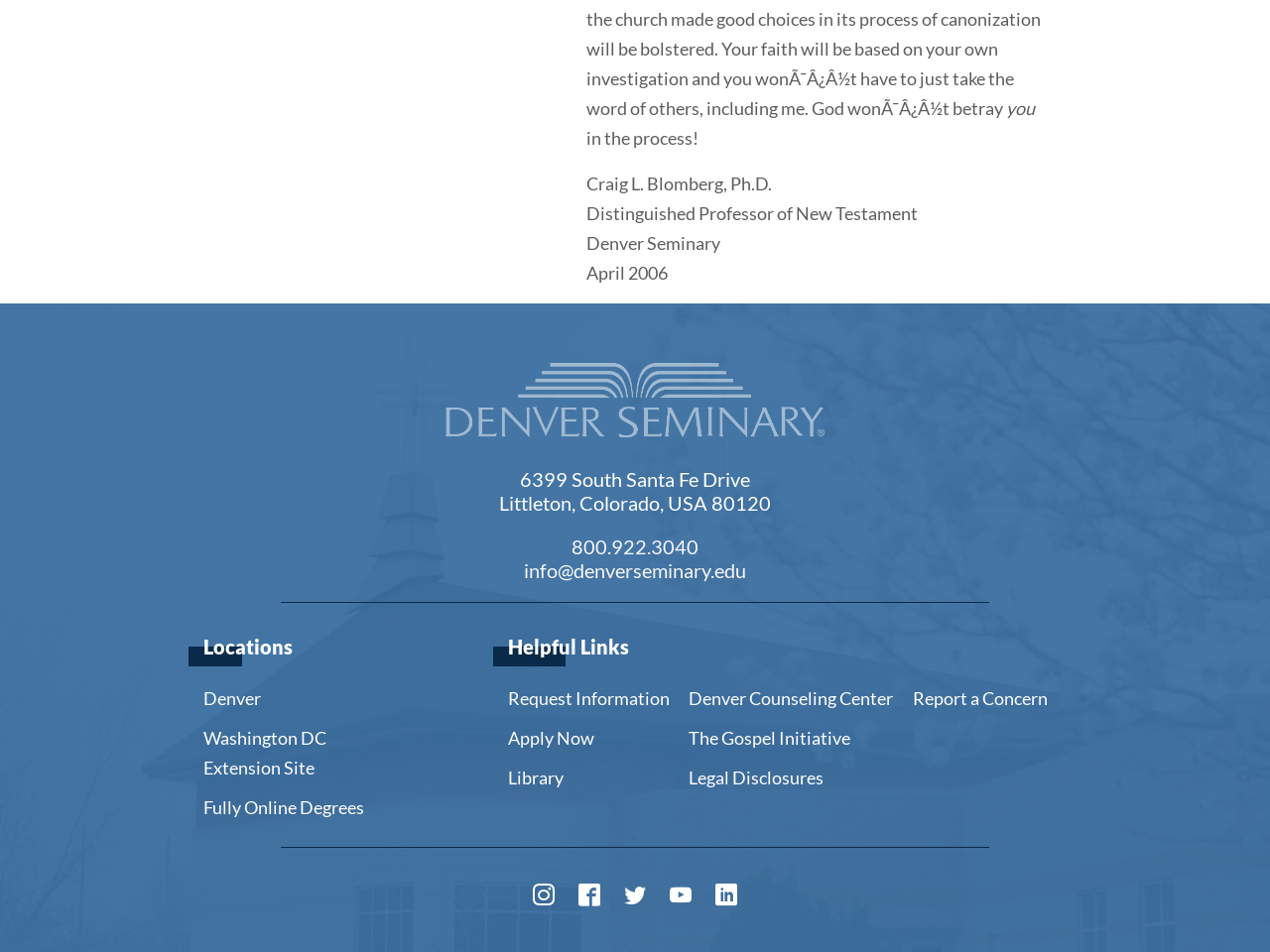Answer the question briefly using a single word or phrase: 
What is the location of the Denver Seminary extension site?

Washington DC